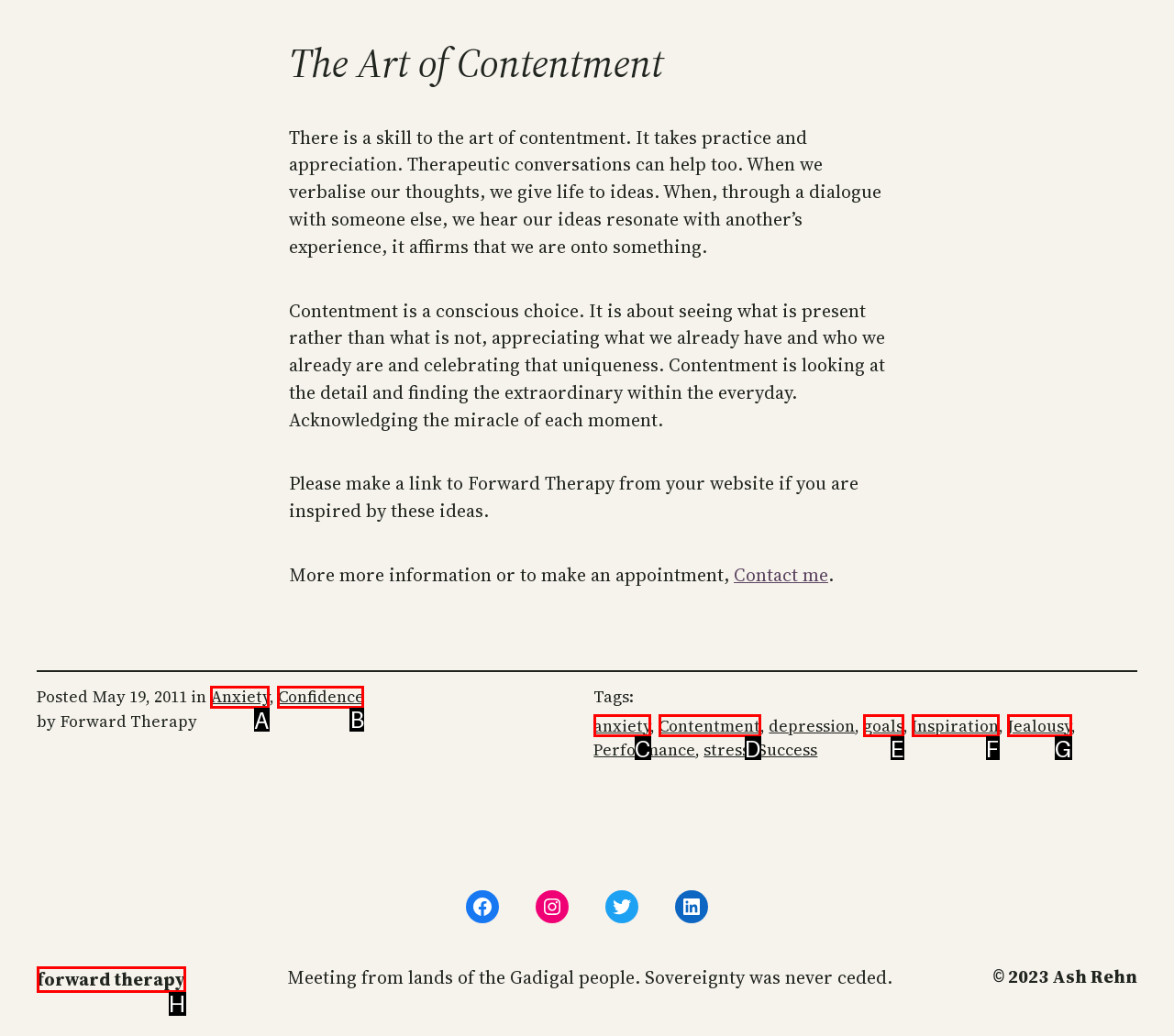Point out the option that needs to be clicked to fulfill the following instruction: Visit the 'Anxiety' category
Answer with the letter of the appropriate choice from the listed options.

A